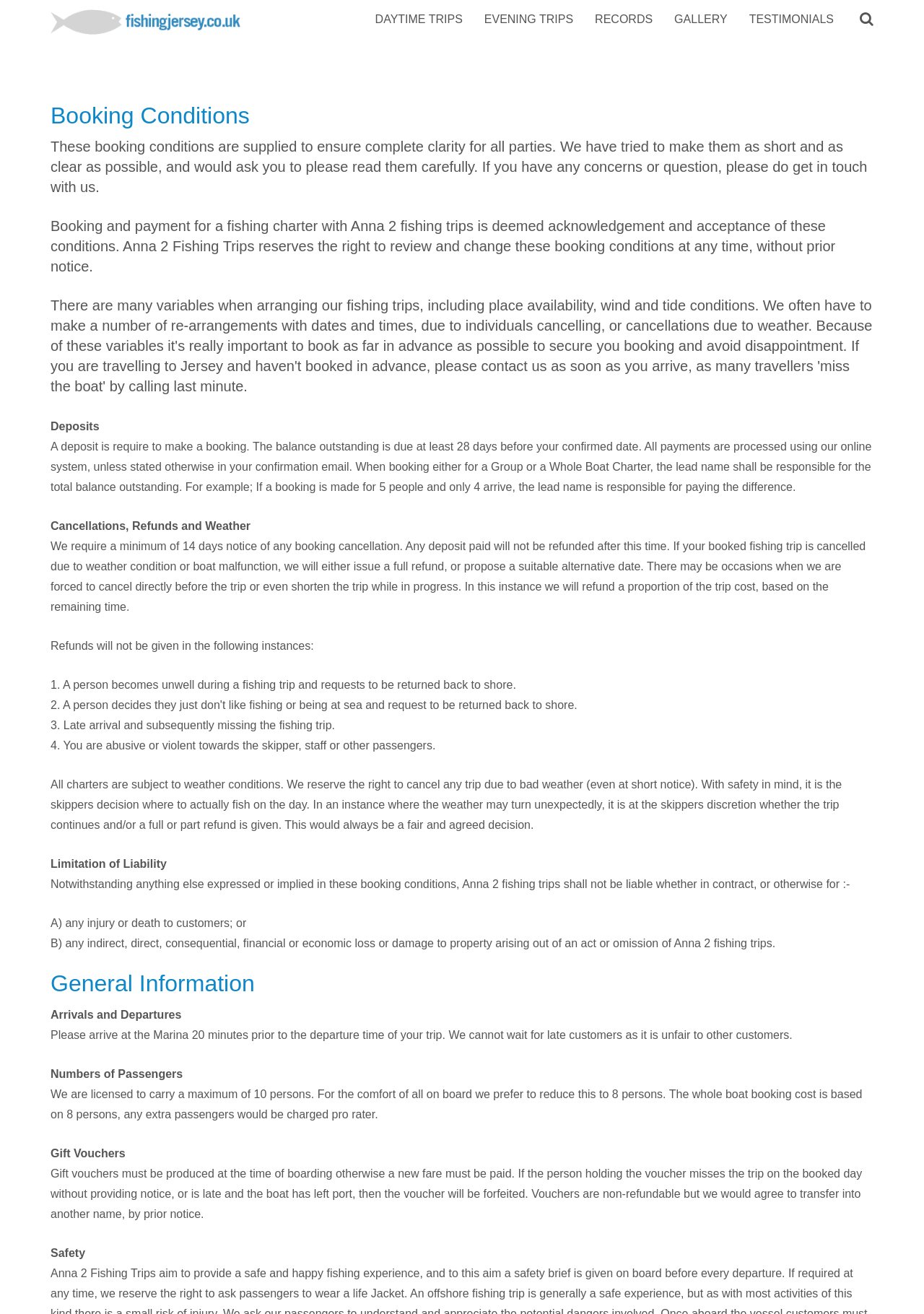Describe every aspect of the webpage in a detailed manner.

The webpage is about the booking conditions for Fishing Jersey, a fishing charter service. At the top, there are six links: DAYTIME TRIPS, EVENING TRIPS, RECORDS, GALLERY, TESTIMONIALS, and an unnamed link. Below these links, there is a heading "Booking Conditions" followed by a paragraph explaining the purpose of the booking conditions.

The main content of the webpage is divided into several sections. The first section discusses deposits, stating that a deposit is required to make a booking and that the balance is due 28 days before the confirmed date. The section also explains the responsibilities of the lead name in a group or whole boat charter.

The next section covers cancellations, refunds, and weather conditions. It explains the notice period required for cancellations, the refund policy, and the circumstances under which refunds will not be given. This section also discusses the skipper's discretion in deciding whether to cancel a trip due to bad weather.

The following section is about limitation of liability, outlining the circumstances under which Anna 2 Fishing Trips will not be liable for injuries, death, or property damage.

The final section, "General Information", covers various topics, including arrivals and departures, the number of passengers, gift vouchers, and safety. It provides information on what to expect when arriving at the marina, the maximum number of passengers allowed, the terms of gift vouchers, and the importance of safety during the fishing trip.